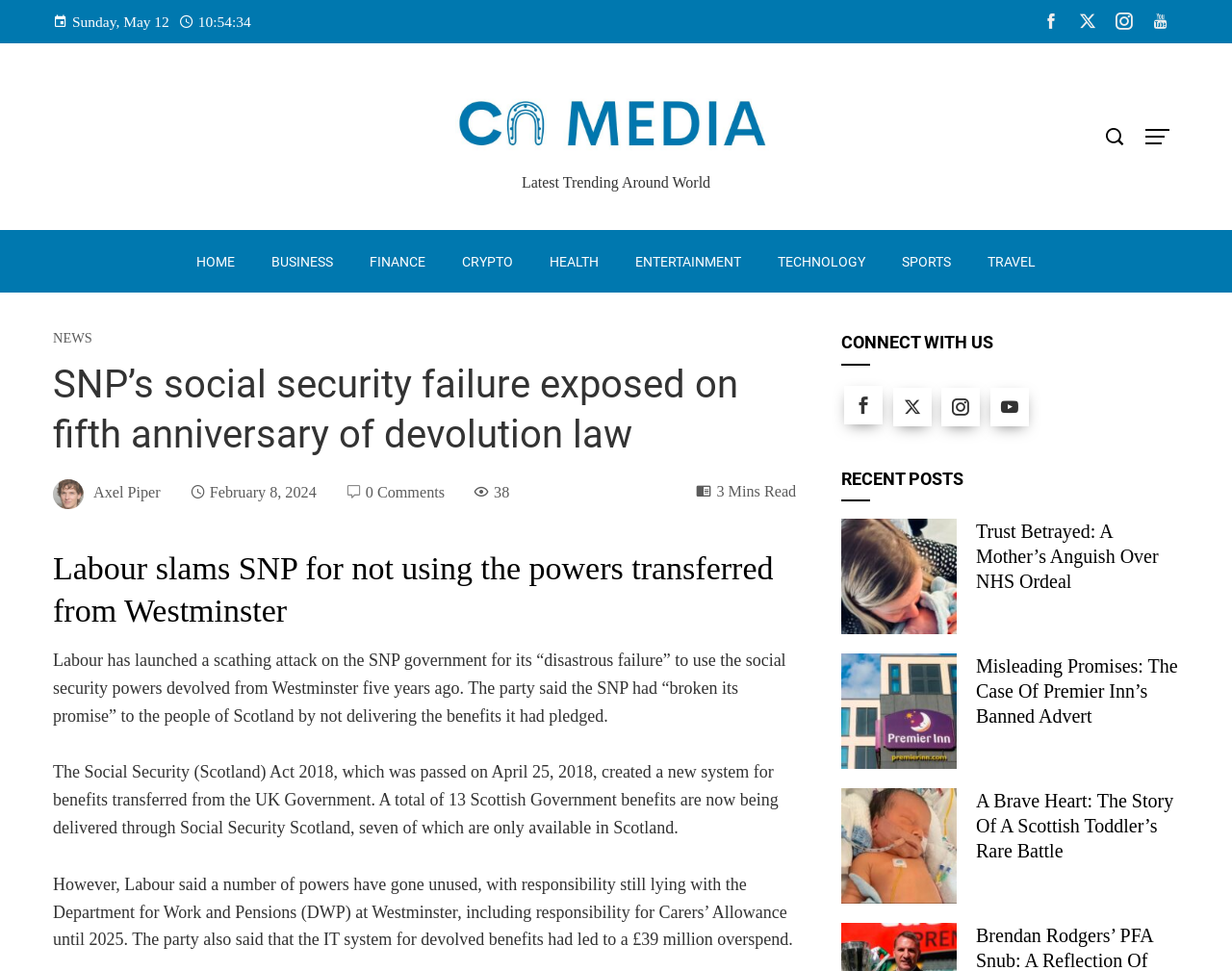Reply to the question with a single word or phrase:
How many comments does the article have?

0 Comments